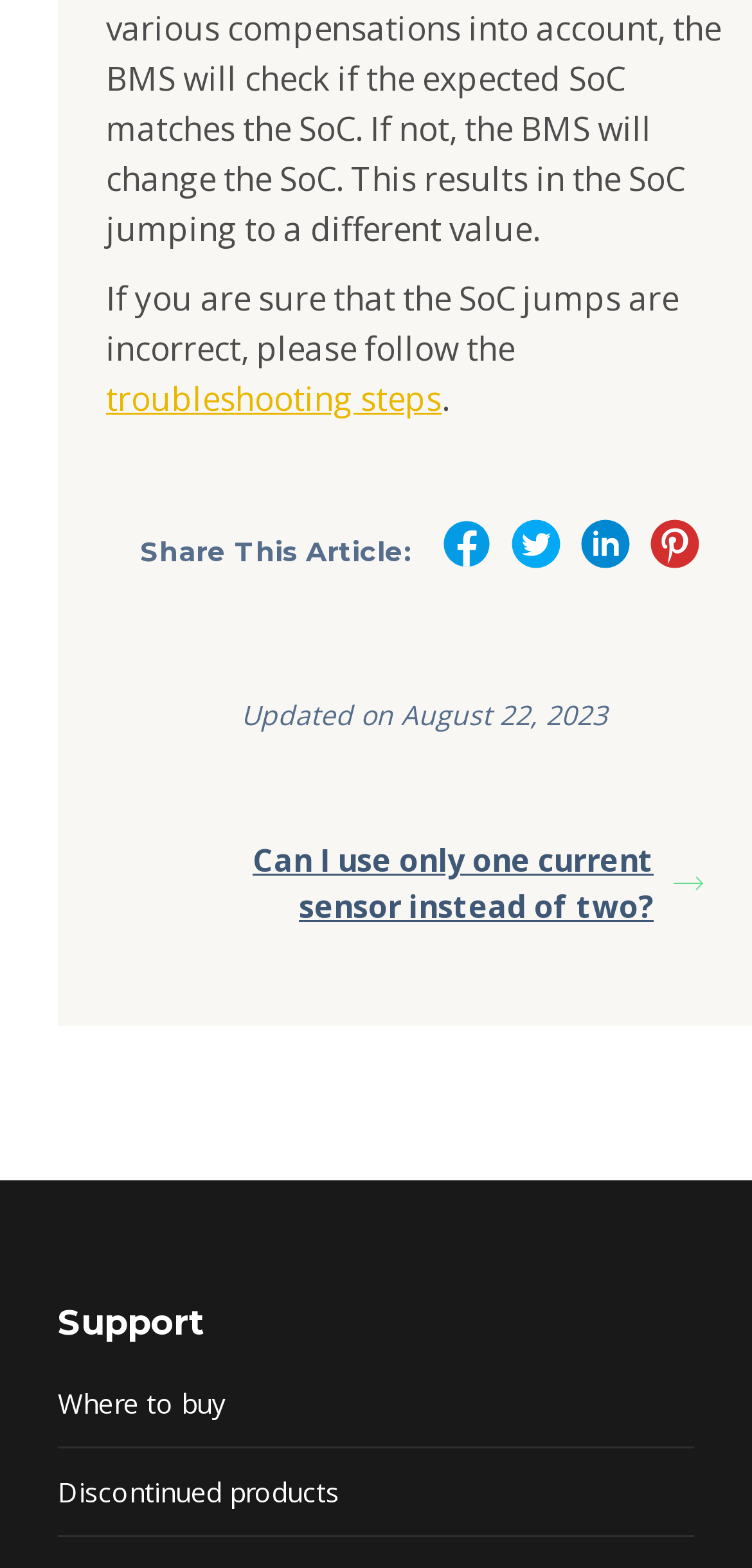Refer to the screenshot and answer the following question in detail:
What is the date of the last update?

I found the date of the last update by looking at the static text element that says 'Updated on August 22, 2023'.